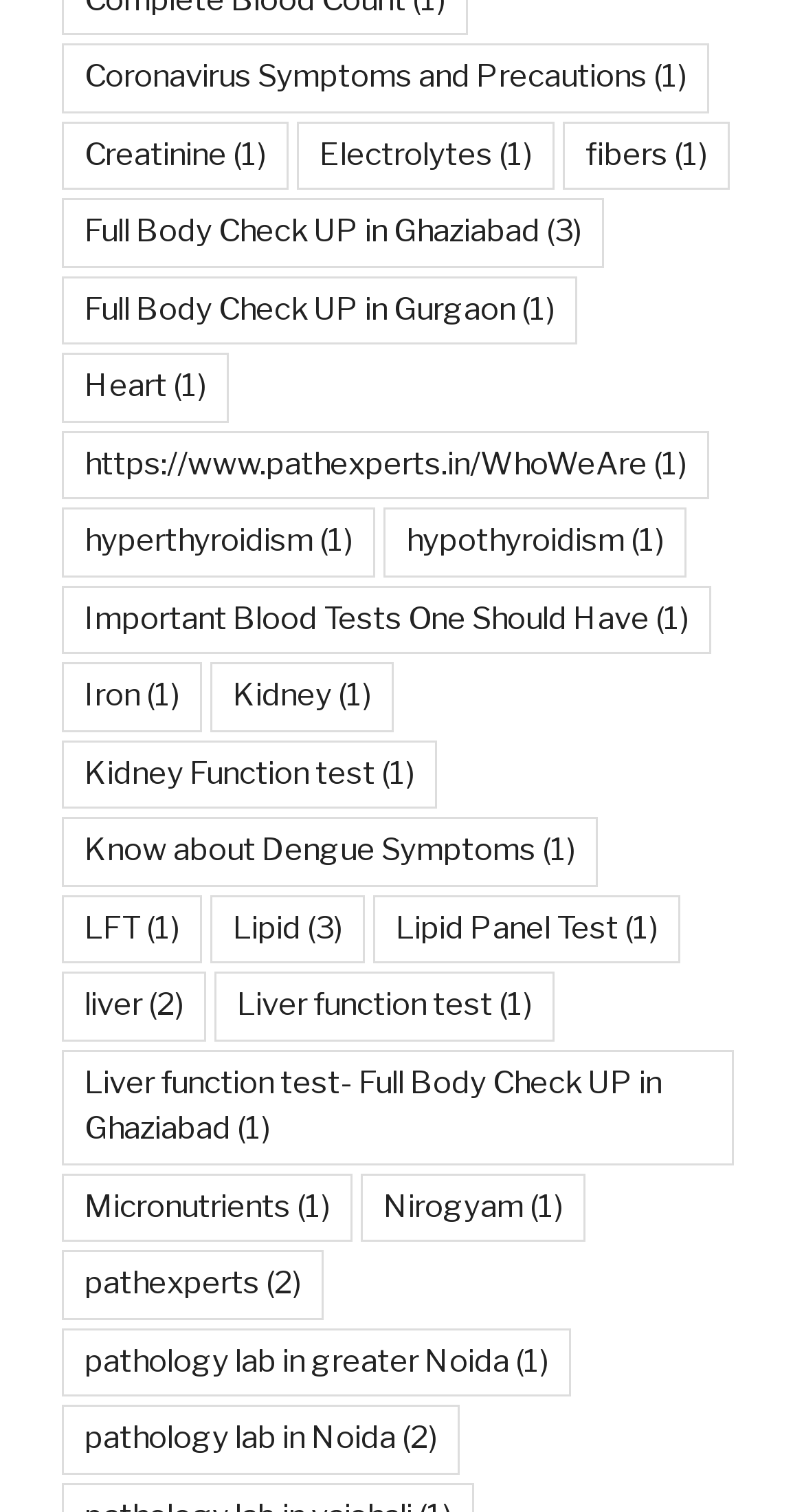Identify the bounding box coordinates for the region of the element that should be clicked to carry out the instruction: "View Coronavirus Symptoms and Precautions". The bounding box coordinates should be four float numbers between 0 and 1, i.e., [left, top, right, bottom].

[0.077, 0.029, 0.882, 0.074]